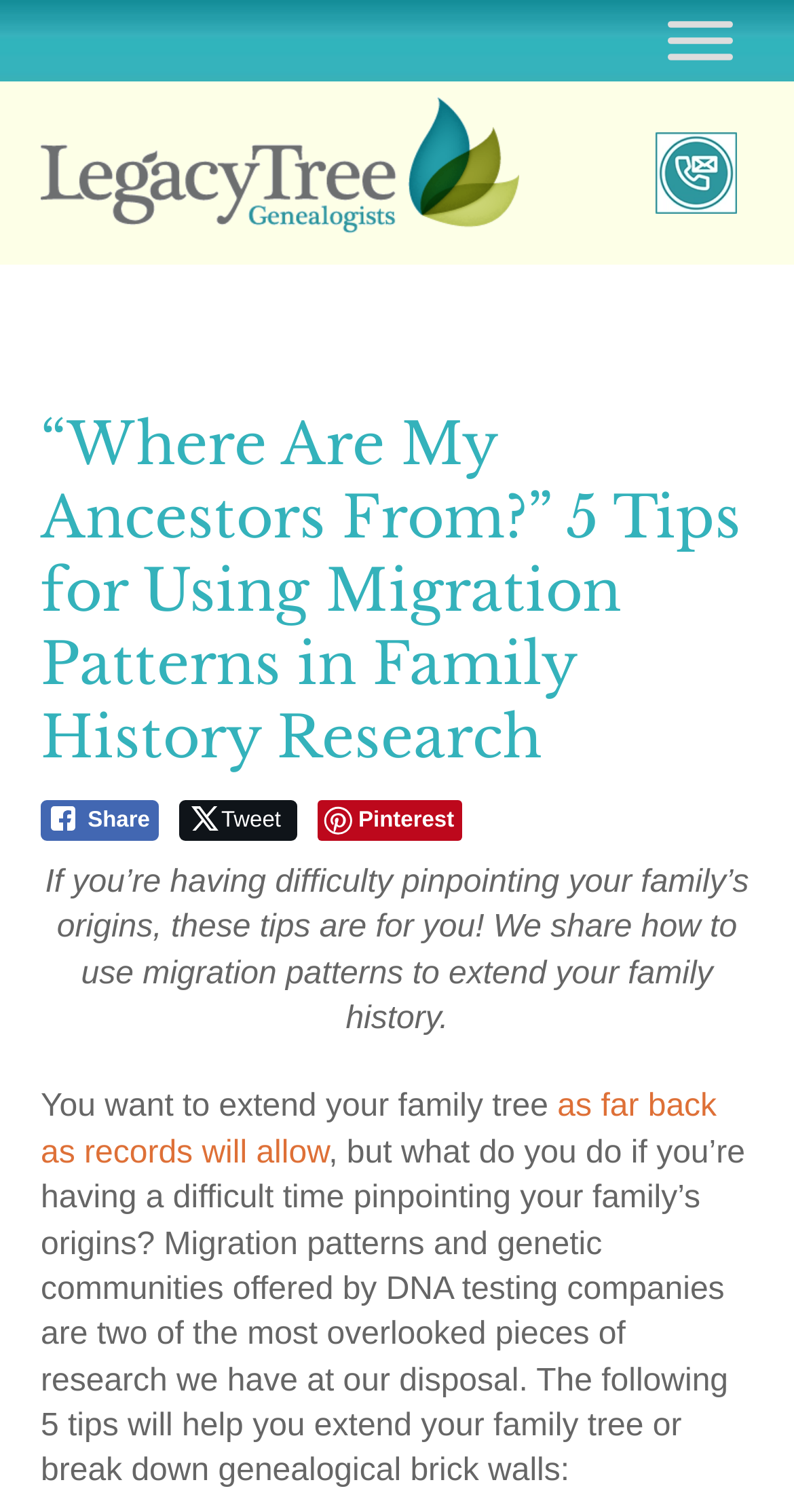What is the purpose of the article?
Please elaborate on the answer to the question with detailed information.

By reading the static text elements on the page, I understood that the article aims to provide tips on using migration patterns to extend one's family history, especially for those who are having difficulty pinpointing their family's origins.